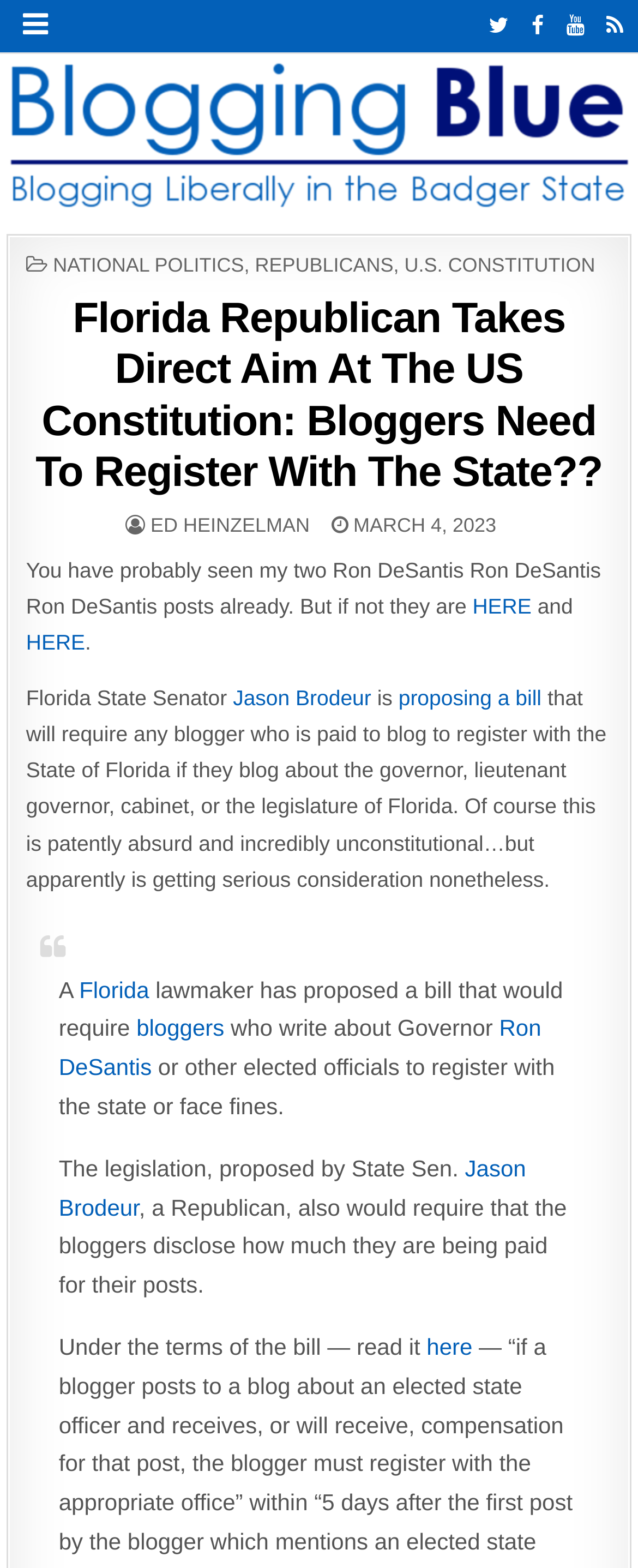Please locate the bounding box coordinates for the element that should be clicked to achieve the following instruction: "Read the full article about Florida State Senator Jason Brodeur's proposal". Ensure the coordinates are given as four float numbers between 0 and 1, i.e., [left, top, right, bottom].

[0.625, 0.437, 0.849, 0.453]